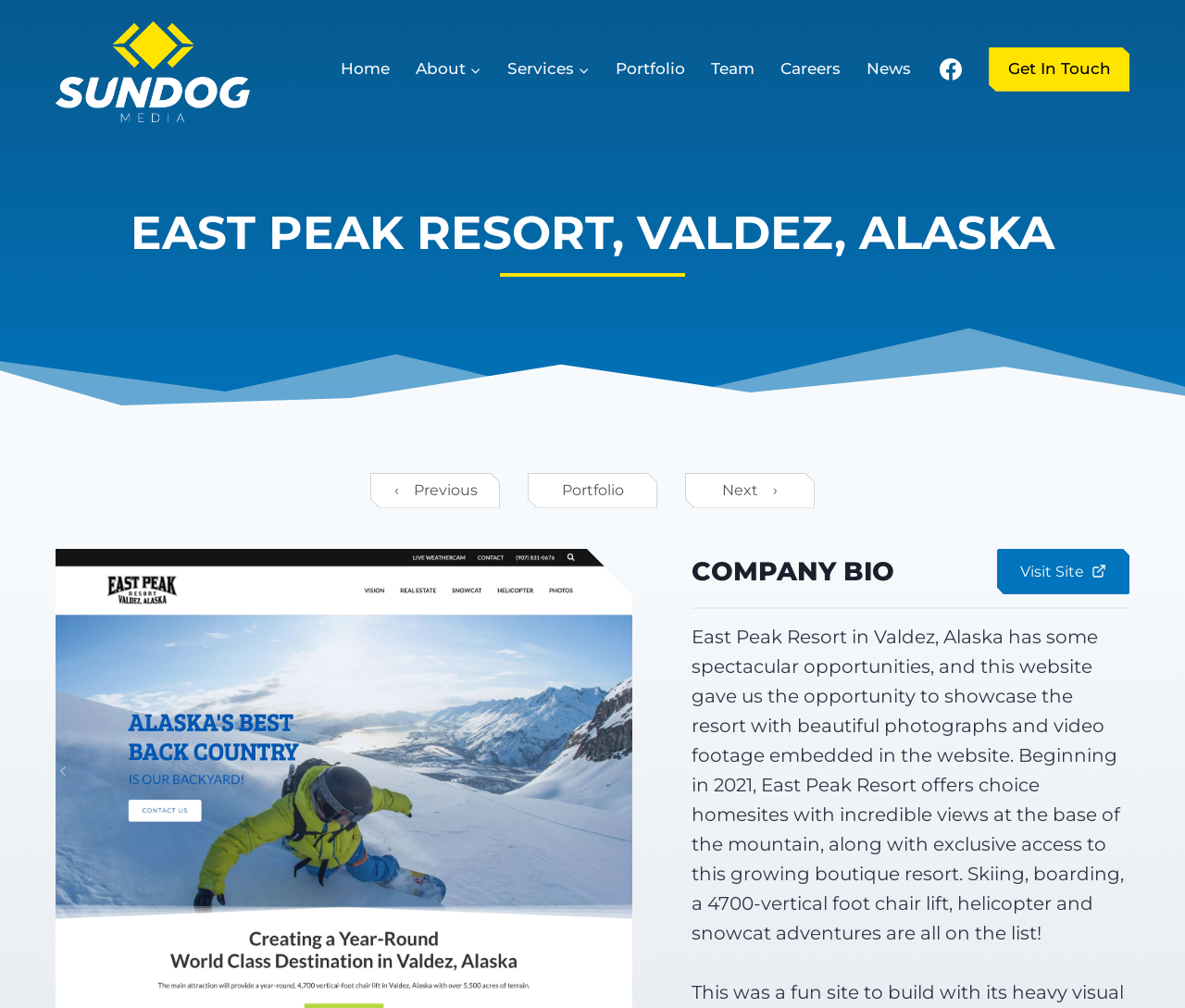Pinpoint the bounding box coordinates of the clickable area needed to execute the instruction: "Click the Sundog Media logo". The coordinates should be specified as four float numbers between 0 and 1, i.e., [left, top, right, bottom].

[0.047, 0.021, 0.211, 0.122]